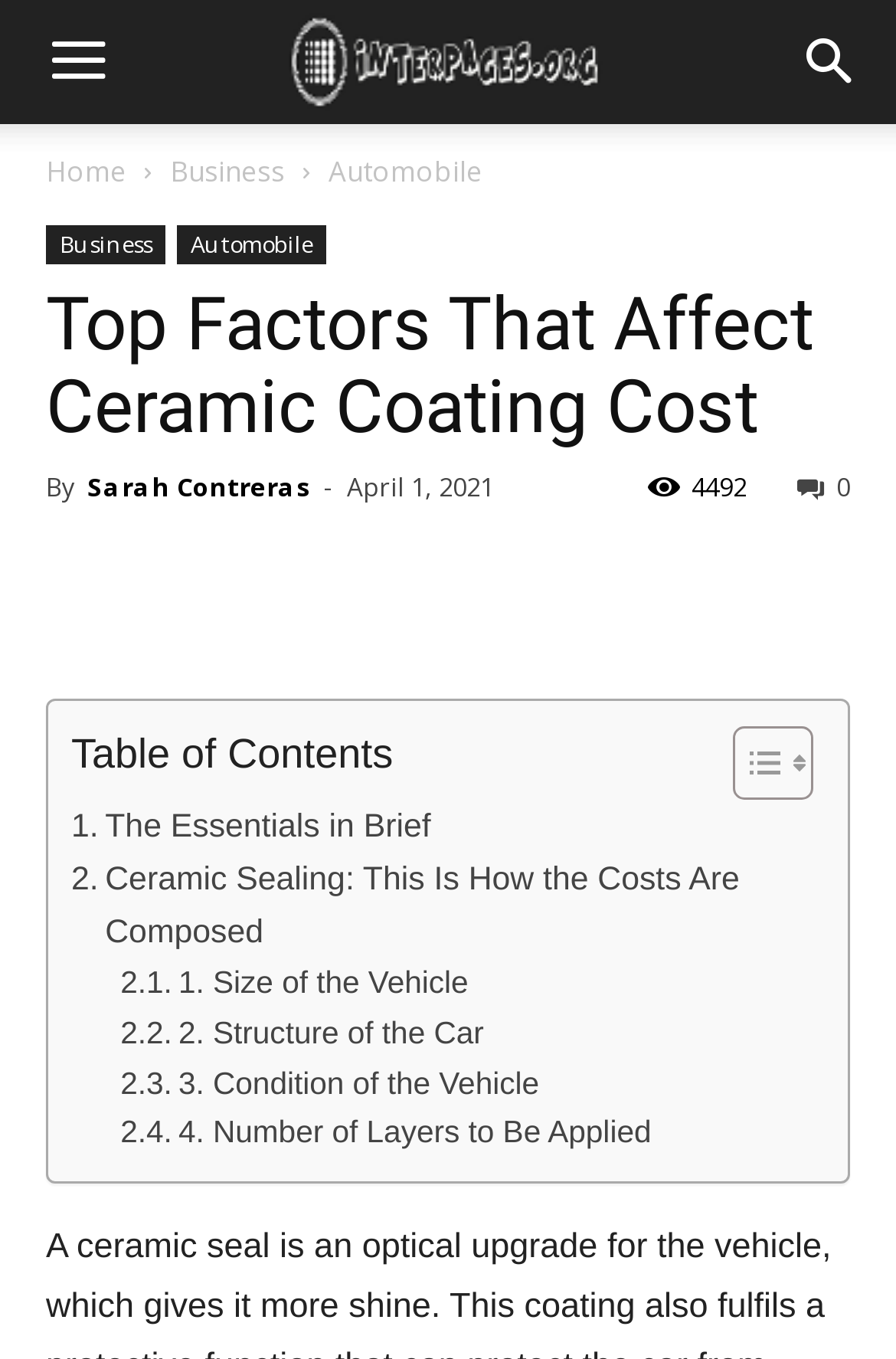How many social media links are there?
Analyze the screenshot and provide a detailed answer to the question.

The social media links are located below the main heading and are represented by icons. By counting the icons, we can see that there are 6 social media links in total.